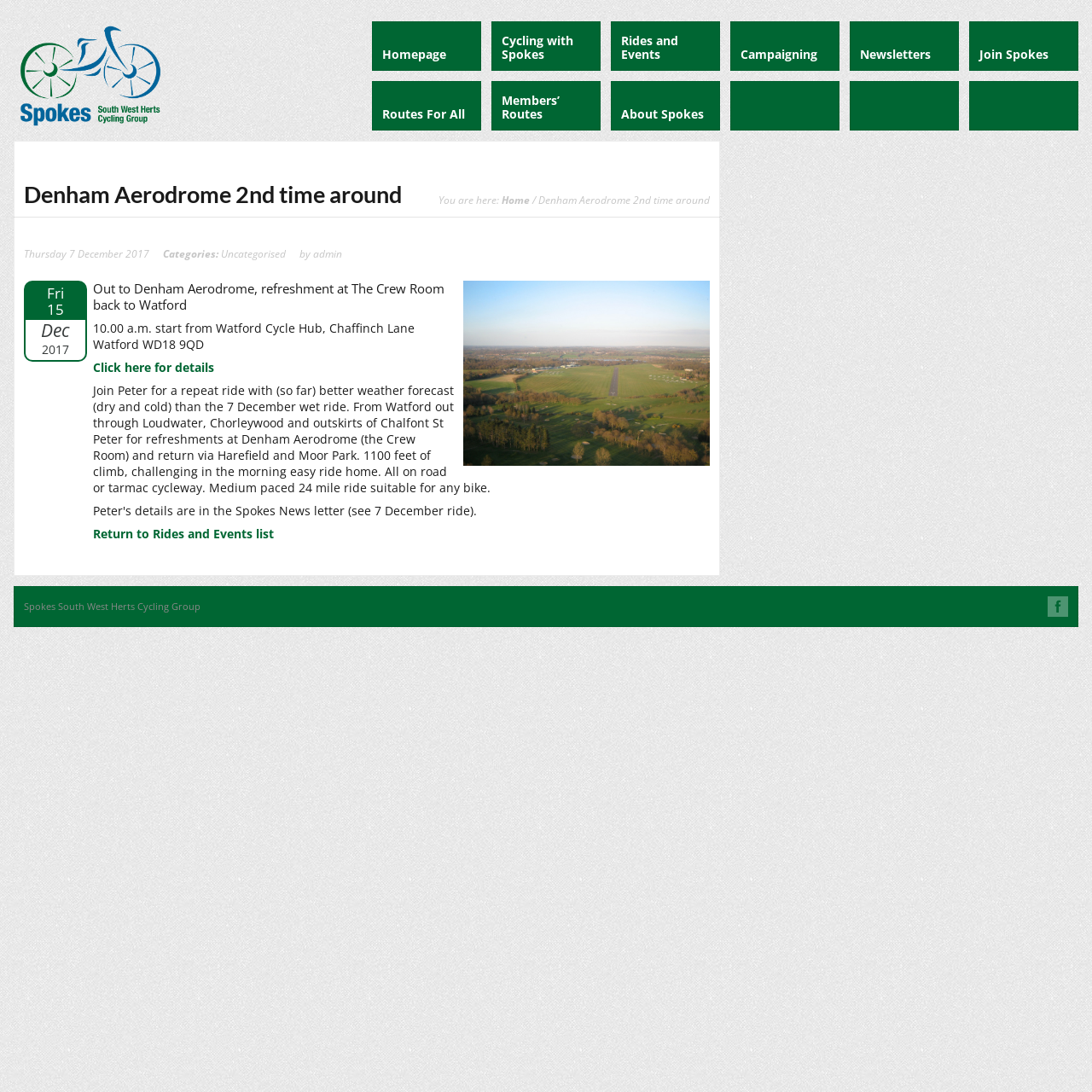Please specify the bounding box coordinates of the element that should be clicked to execute the given instruction: 'Click the '#Belfastwildfloweralley' link'. Ensure the coordinates are four float numbers between 0 and 1, expressed as [left, top, right, bottom].

None